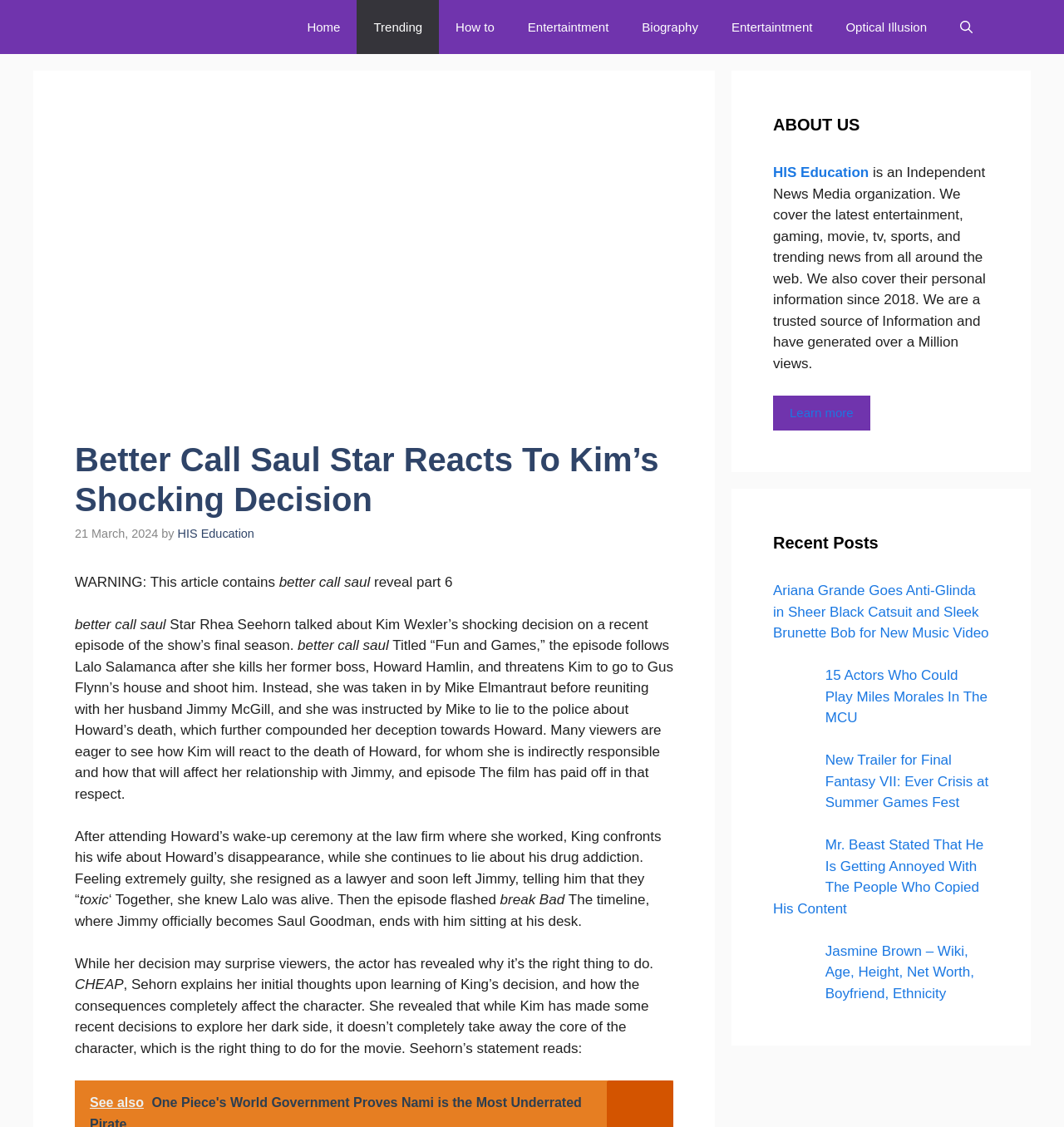Create a detailed narrative of the webpage’s visual and textual elements.

This webpage is about an article discussing a recent episode of the TV show "Better Call Saul" and its star Rhea Seehorn's reaction to Kim's shocking decision. At the top of the page, there is a navigation bar with links to "Home", "Trending", "How to", "Entertainment", "Biography", and "Optical Illusion". Below the navigation bar, there is a large image related to the article, taking up most of the width of the page.

The article's title, "Better Call Saul Star Reacts To Kim's Shocking Decision", is displayed prominently in a heading, followed by a time stamp indicating when the article was published. The article's content is divided into several paragraphs, discussing the episode's plot and the actor's thoughts on Kim's decision.

To the right of the article, there is a complementary section with a heading "ABOUT US", which provides information about the website, HIS Education, and its purpose. Below this section, there is another complementary section with a heading "Recent Posts", which lists several links to other articles on the website, including news about entertainment, gaming, and celebrities. Each link is accompanied by a brief description and an image.

Throughout the page, there are several images, including the main image related to the article, as well as smaller images accompanying the links in the "Recent Posts" section. The overall layout of the page is clean and easy to navigate, with clear headings and concise text.